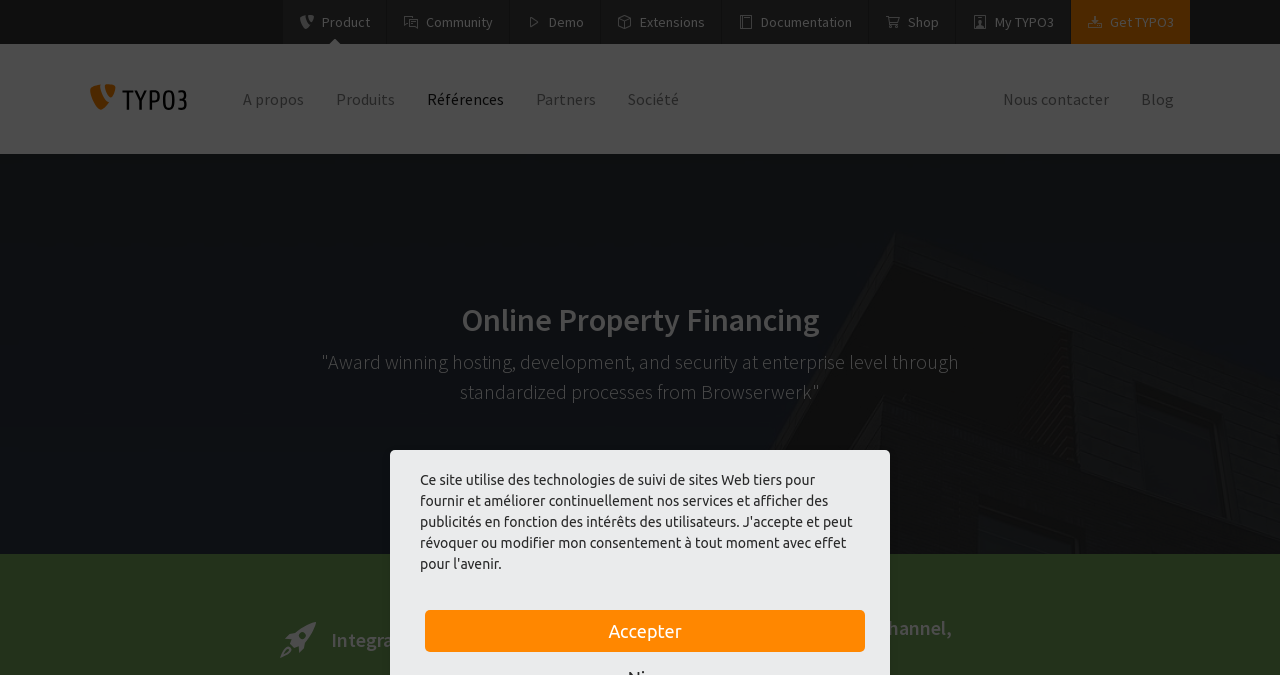Locate the bounding box coordinates of the element's region that should be clicked to carry out the following instruction: "Click on Product". The coordinates need to be four float numbers between 0 and 1, i.e., [left, top, right, bottom].

[0.221, 0.0, 0.302, 0.065]